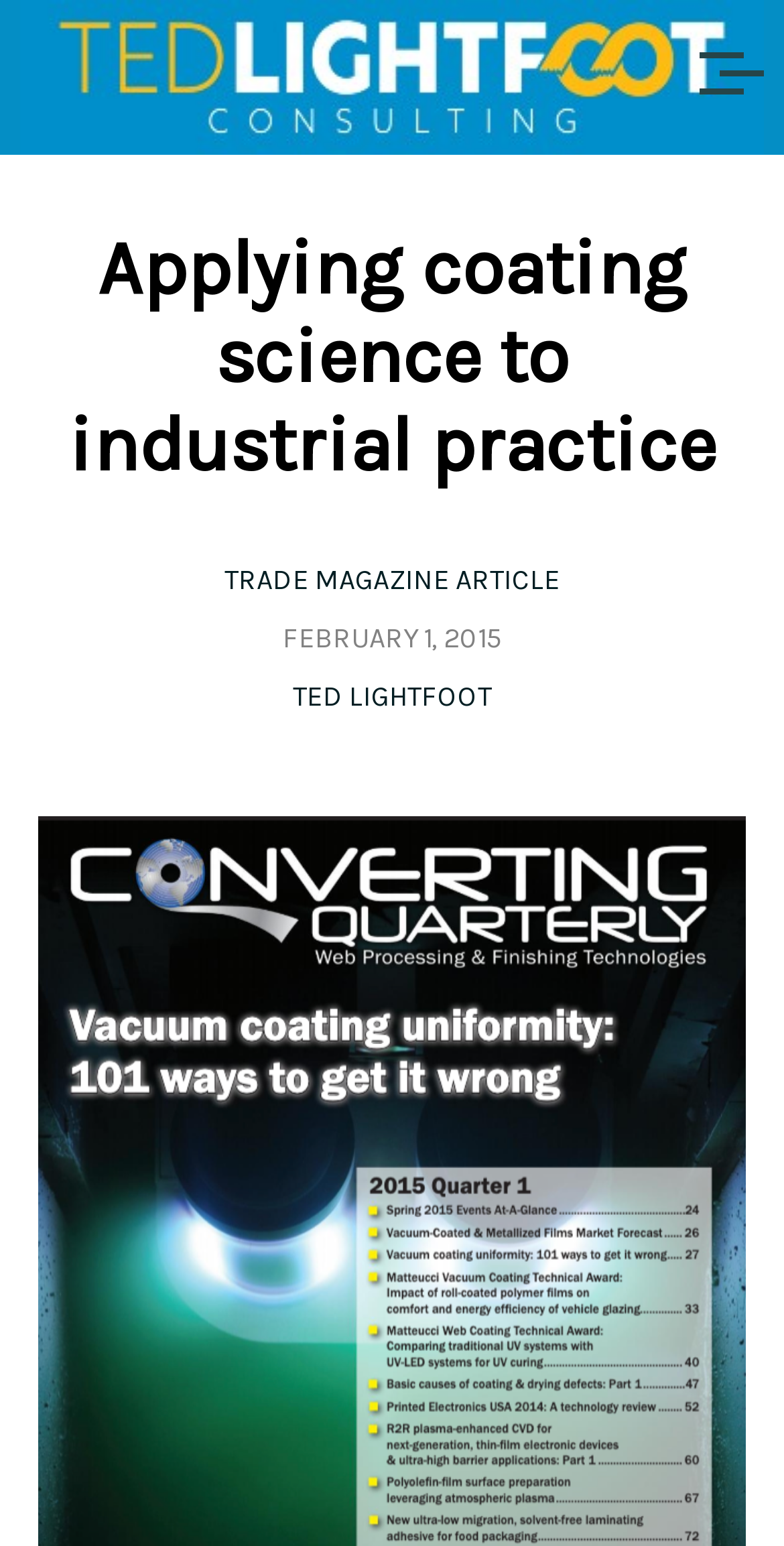Find the bounding box coordinates for the HTML element described as: "Trade Magazine Article". The coordinates should consist of four float values between 0 and 1, i.e., [left, top, right, bottom].

[0.286, 0.364, 0.714, 0.386]